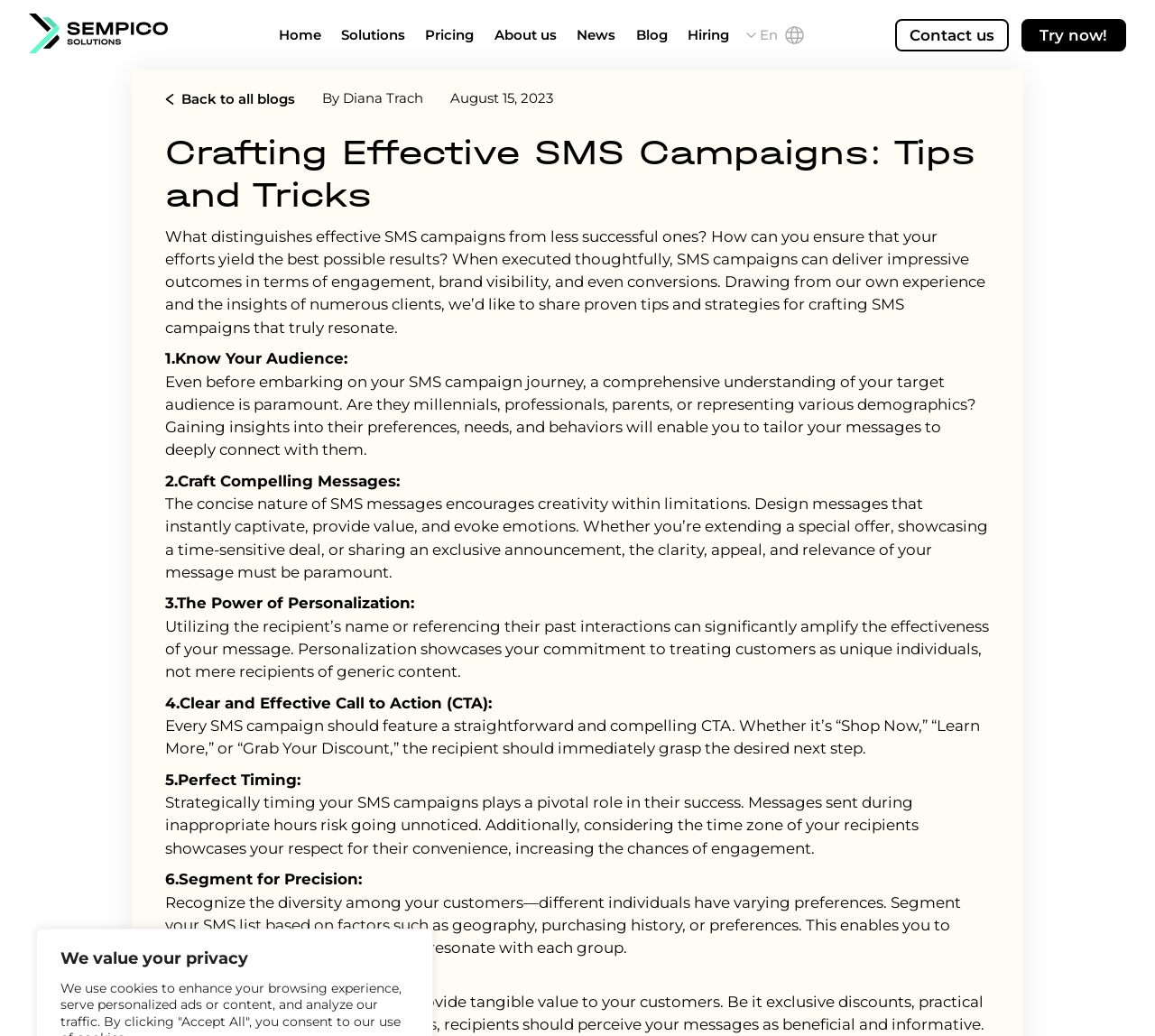Determine the bounding box coordinates of the clickable area required to perform the following instruction: "Click the 'Contact us' link". The coordinates should be represented as four float numbers between 0 and 1: [left, top, right, bottom].

[0.775, 0.018, 0.873, 0.049]